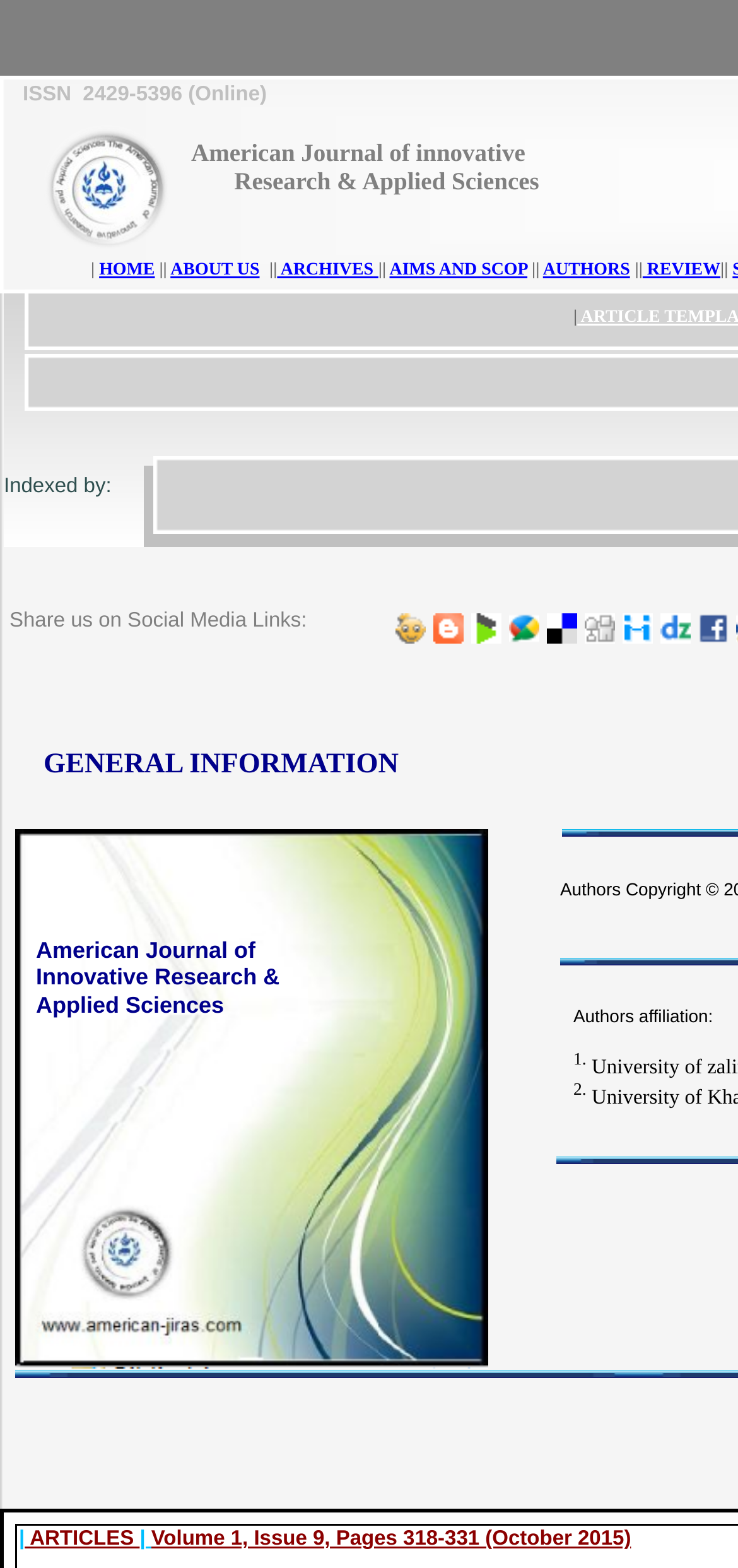How many social media links are available?
Look at the image and answer the question using a single word or phrase.

9